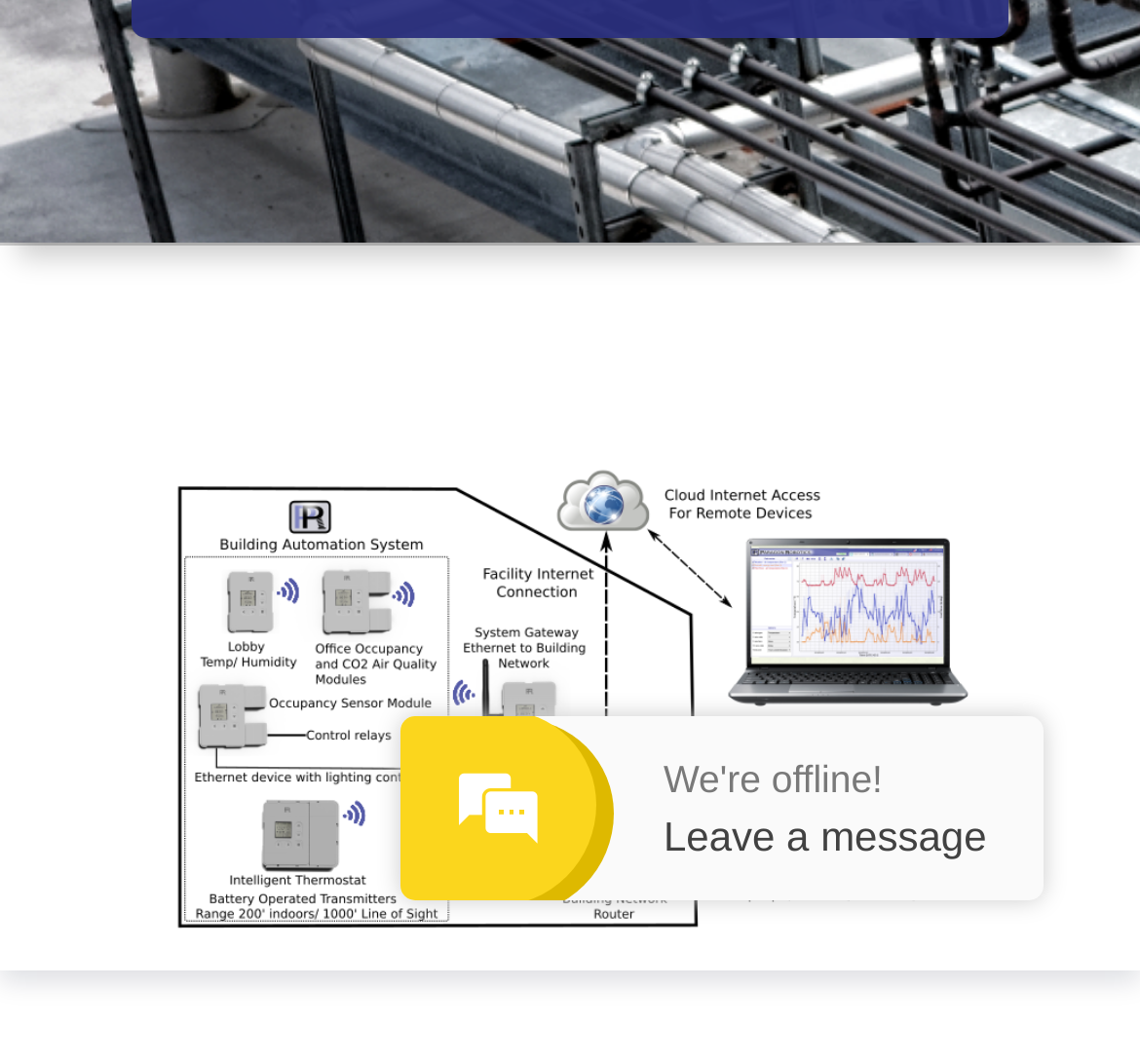Please specify the bounding box coordinates in the format (top-left x, top-left y, bottom-right x, bottom-right y), with values ranging from 0 to 1. Identify the bounding box for the UI component described as follows: Capabilities Overview

[0.461, 0.014, 0.843, 0.077]